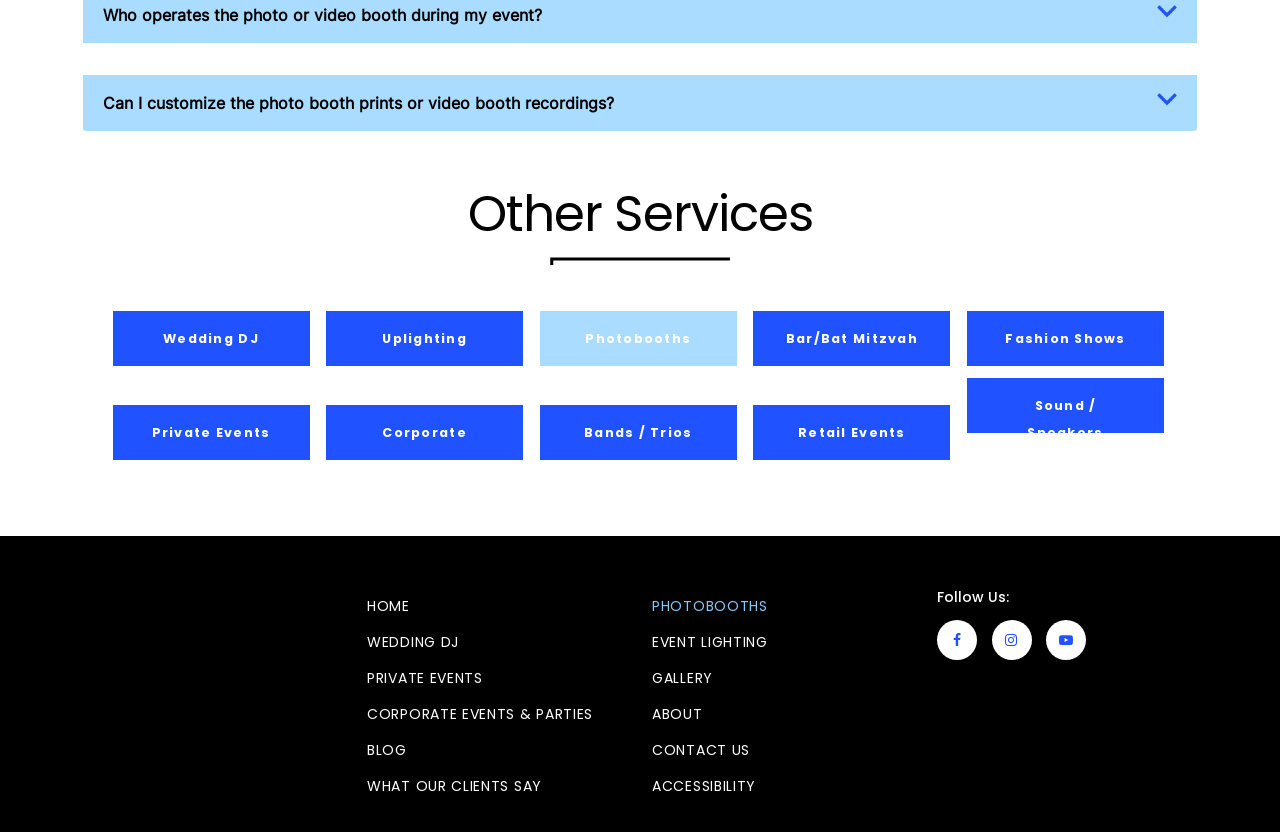What is the name of the platform that powers this website?
Please provide an in-depth and detailed response to the question.

The text 'Powered by YourPortal' at the bottom of the webpage indicates that this website is powered by the YourPortal platform.